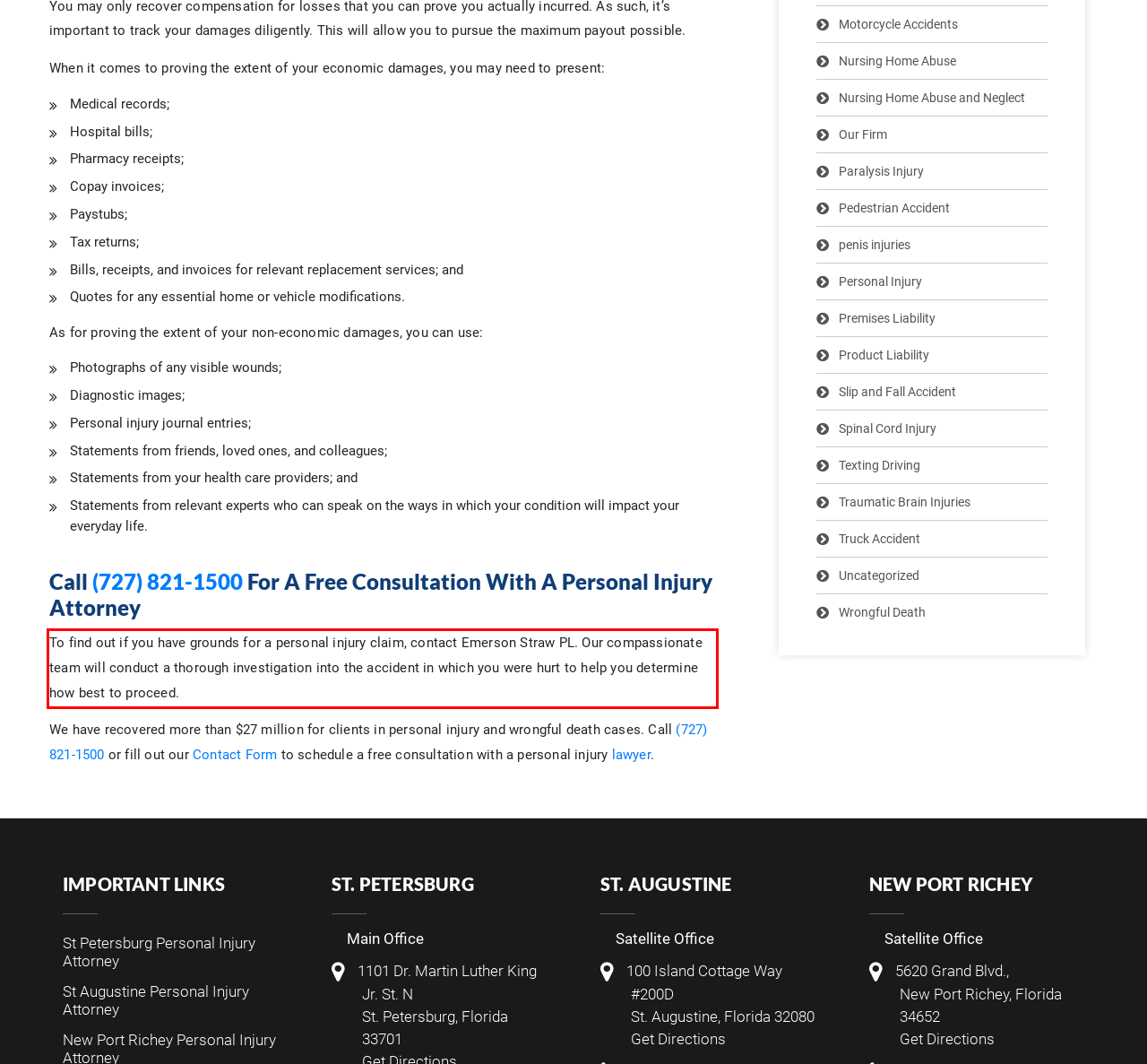Within the screenshot of the webpage, there is a red rectangle. Please recognize and generate the text content inside this red bounding box.

To find out if you have grounds for a personal injury claim, contact Emerson Straw PL. Our compassionate team will conduct a thorough investigation into the accident in which you were hurt to help you determine how best to proceed.